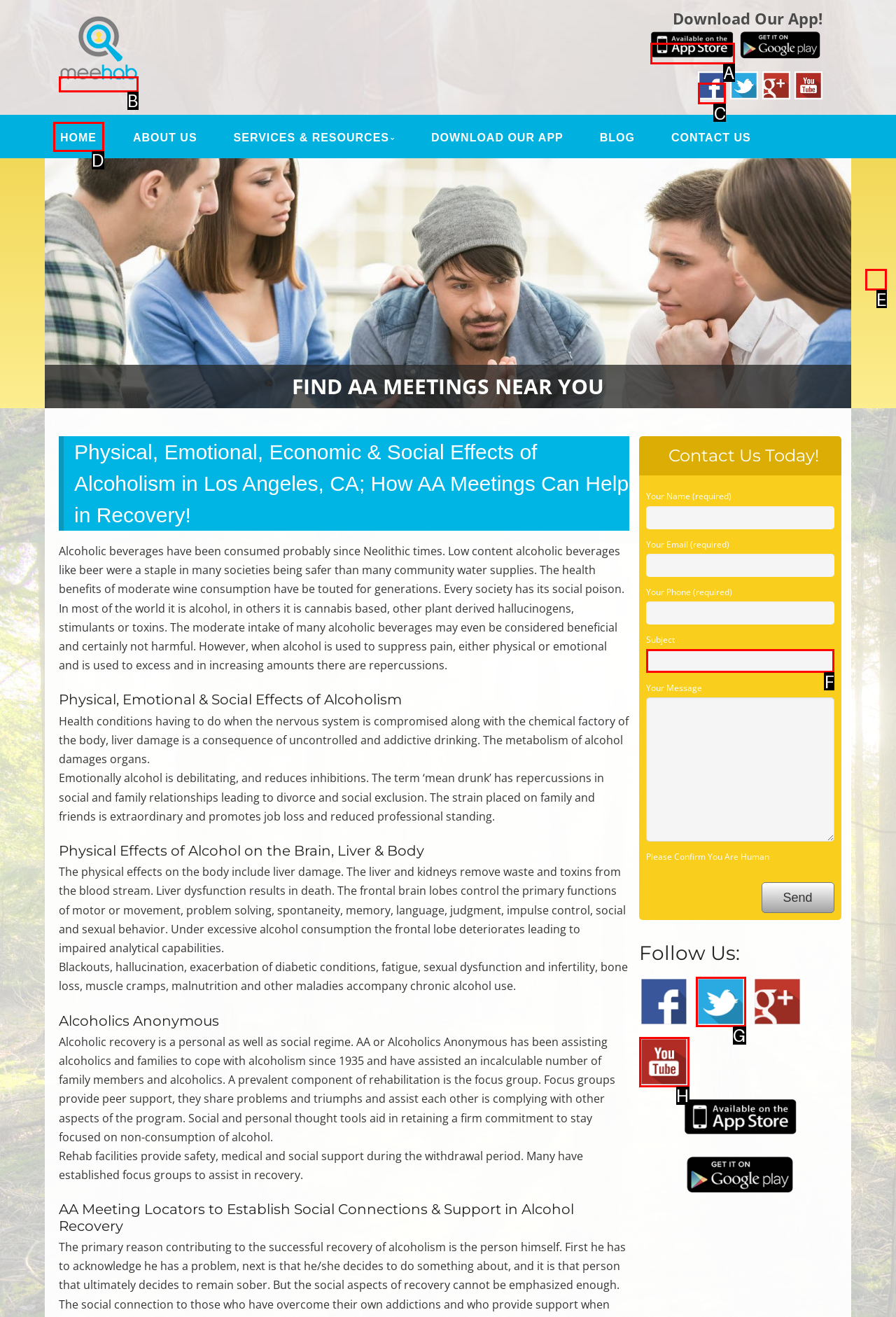Select the appropriate bounding box to fulfill the task: Follow Meehab Addiction Recovery Los Angeles on Facebook Respond with the corresponding letter from the choices provided.

C